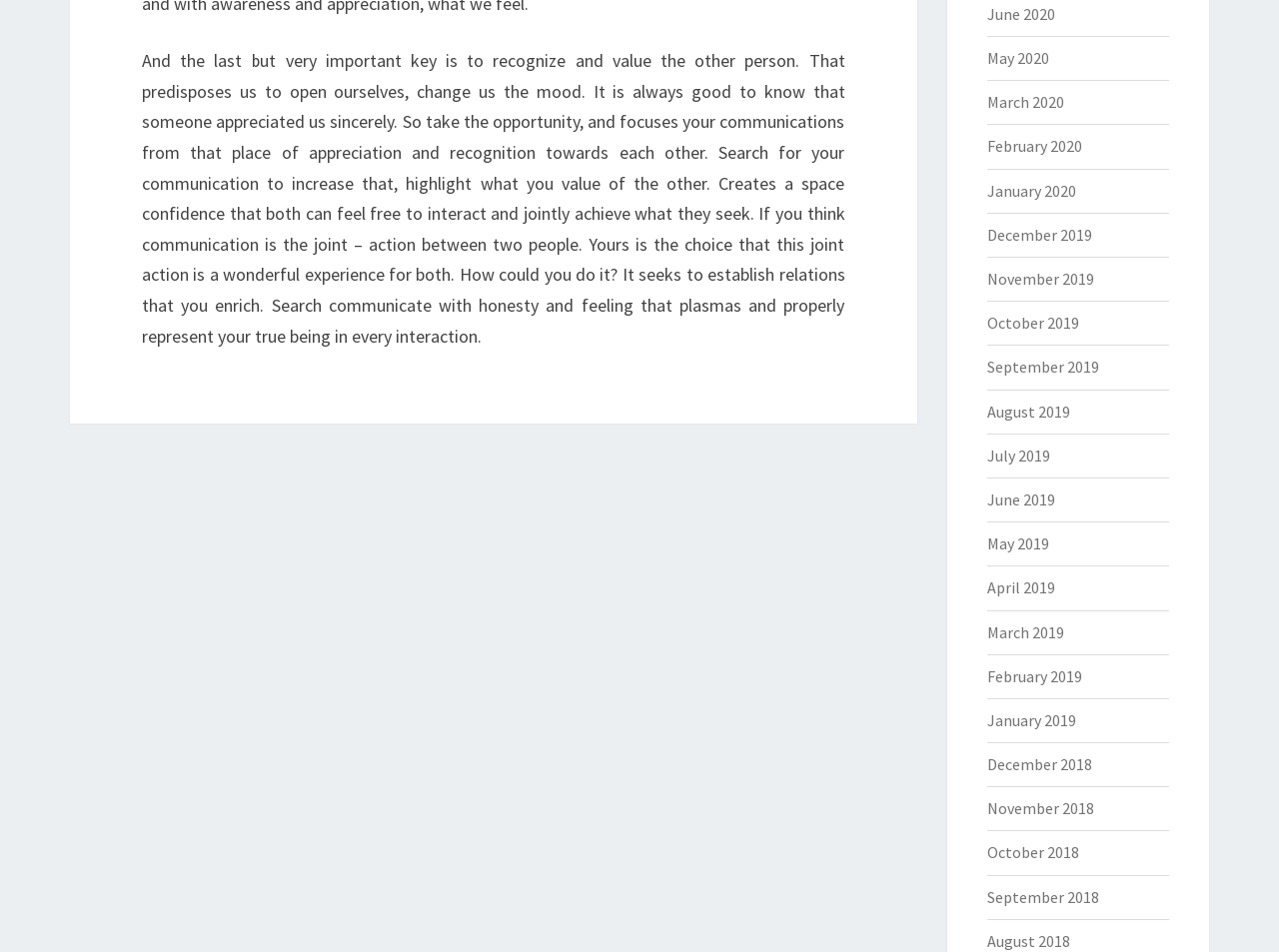Pinpoint the bounding box coordinates of the area that must be clicked to complete this instruction: "View March 2020 archives".

[0.771, 0.097, 0.832, 0.118]